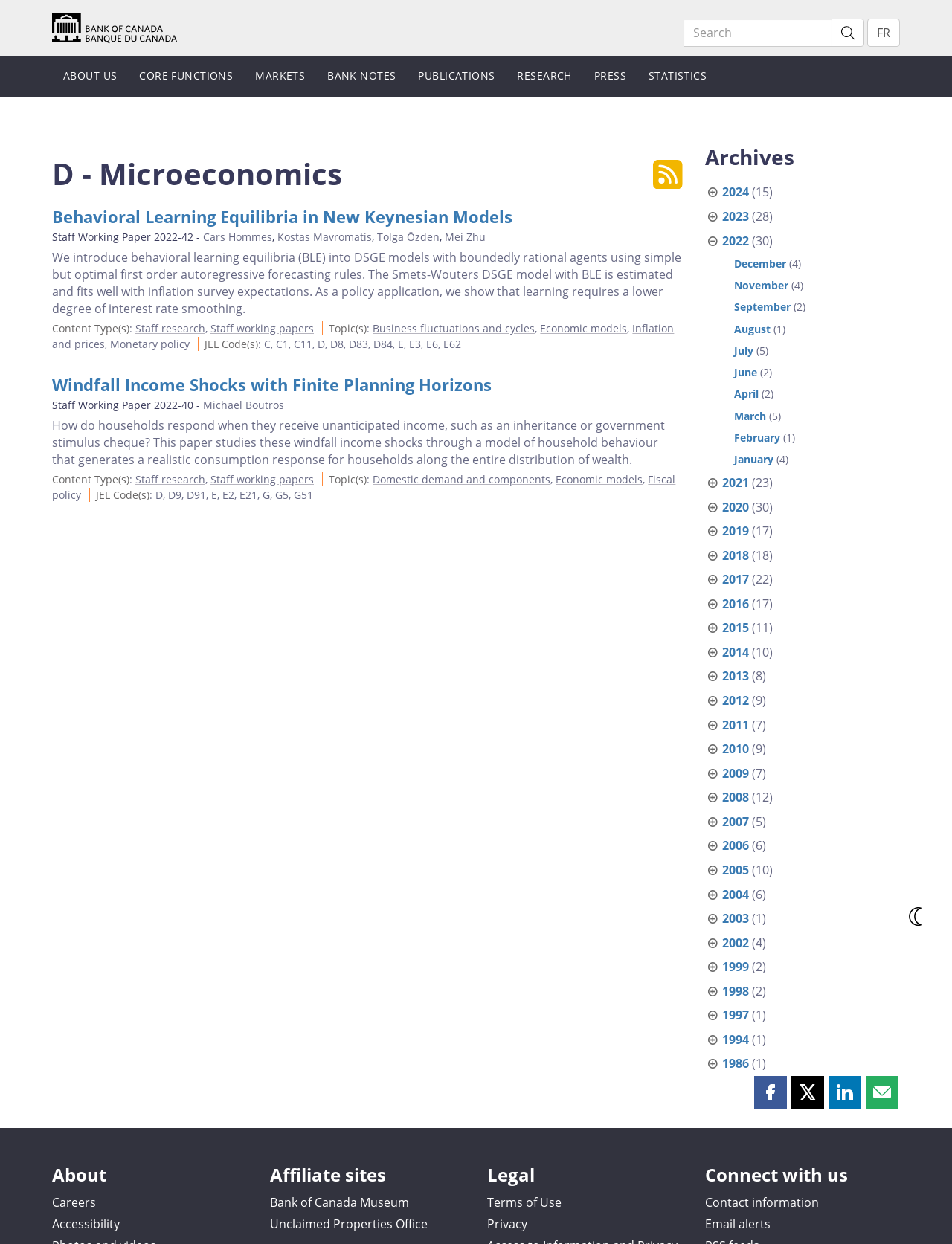Can you determine the bounding box coordinates of the area that needs to be clicked to fulfill the following instruction: "Search the site"?

[0.718, 0.015, 0.874, 0.038]